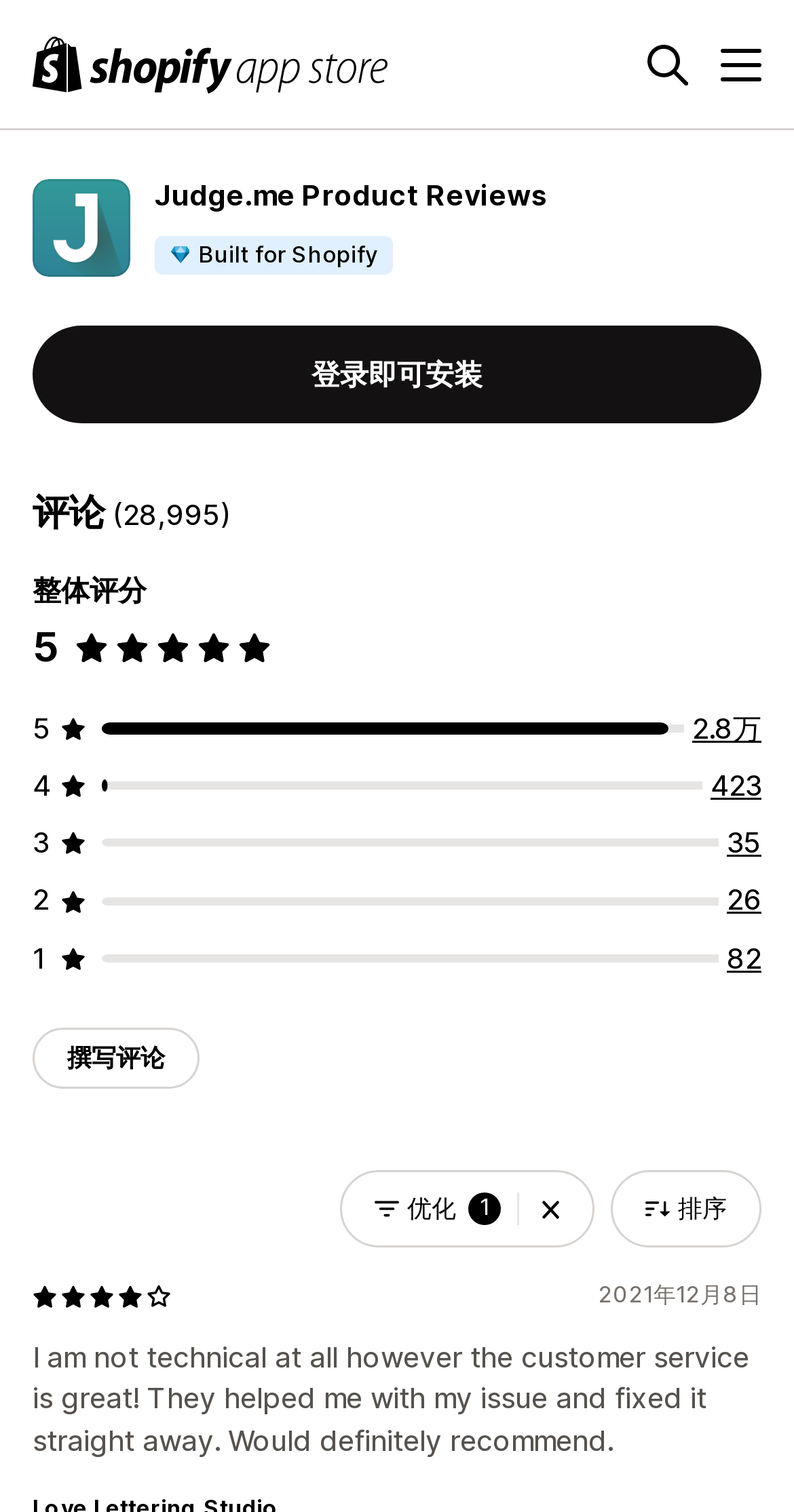For the element described, predict the bounding box coordinates as (top-left x, top-left y, bottom-right x, bottom-right y). All values should be between 0 and 1. Element description: 优化 1

[0.428, 0.774, 0.749, 0.825]